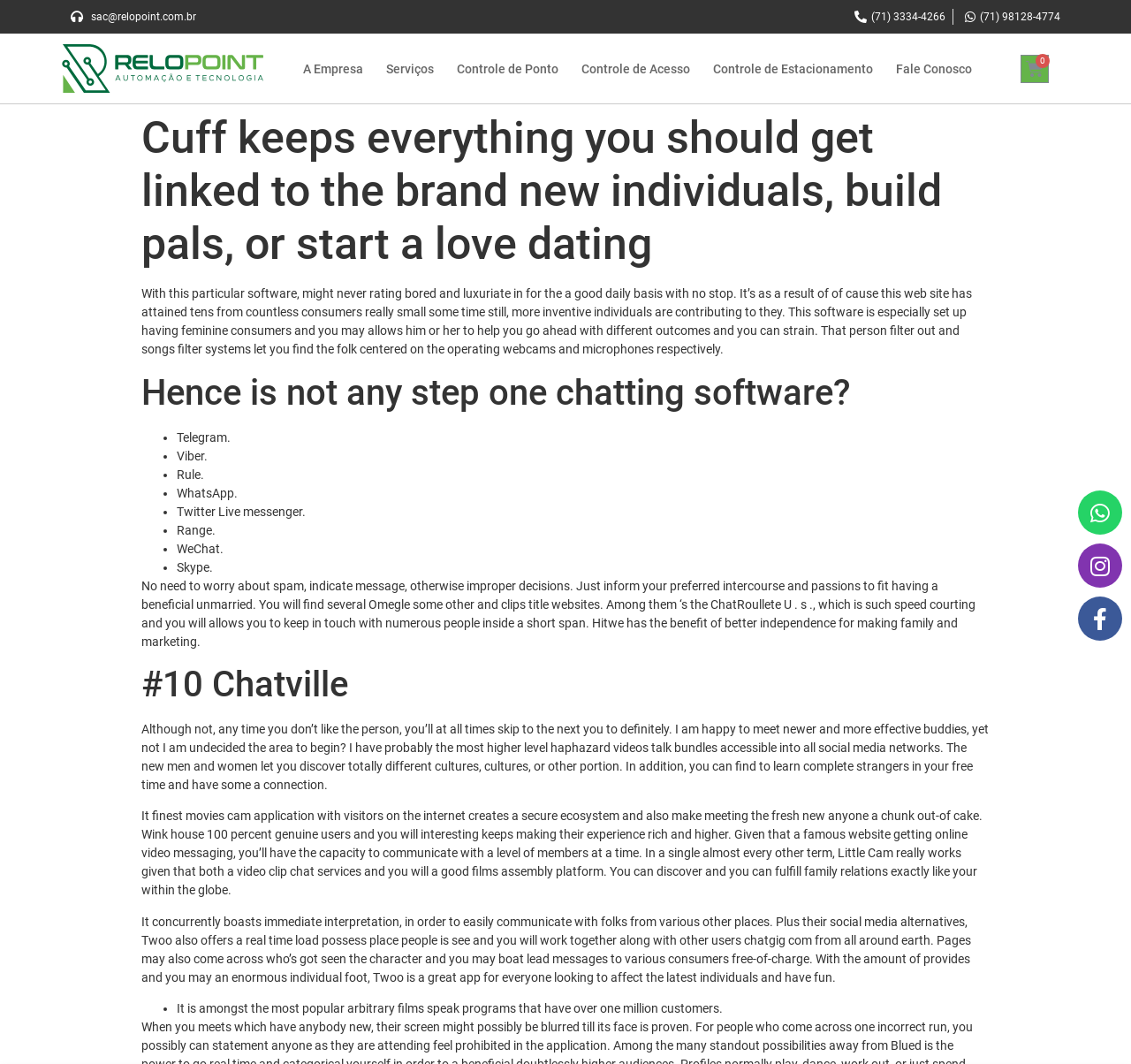Could you determine the bounding box coordinates of the clickable element to complete the instruction: "Click on the 'A Empresa' link"? Provide the coordinates as four float numbers between 0 and 1, i.e., [left, top, right, bottom].

[0.268, 0.056, 0.321, 0.073]